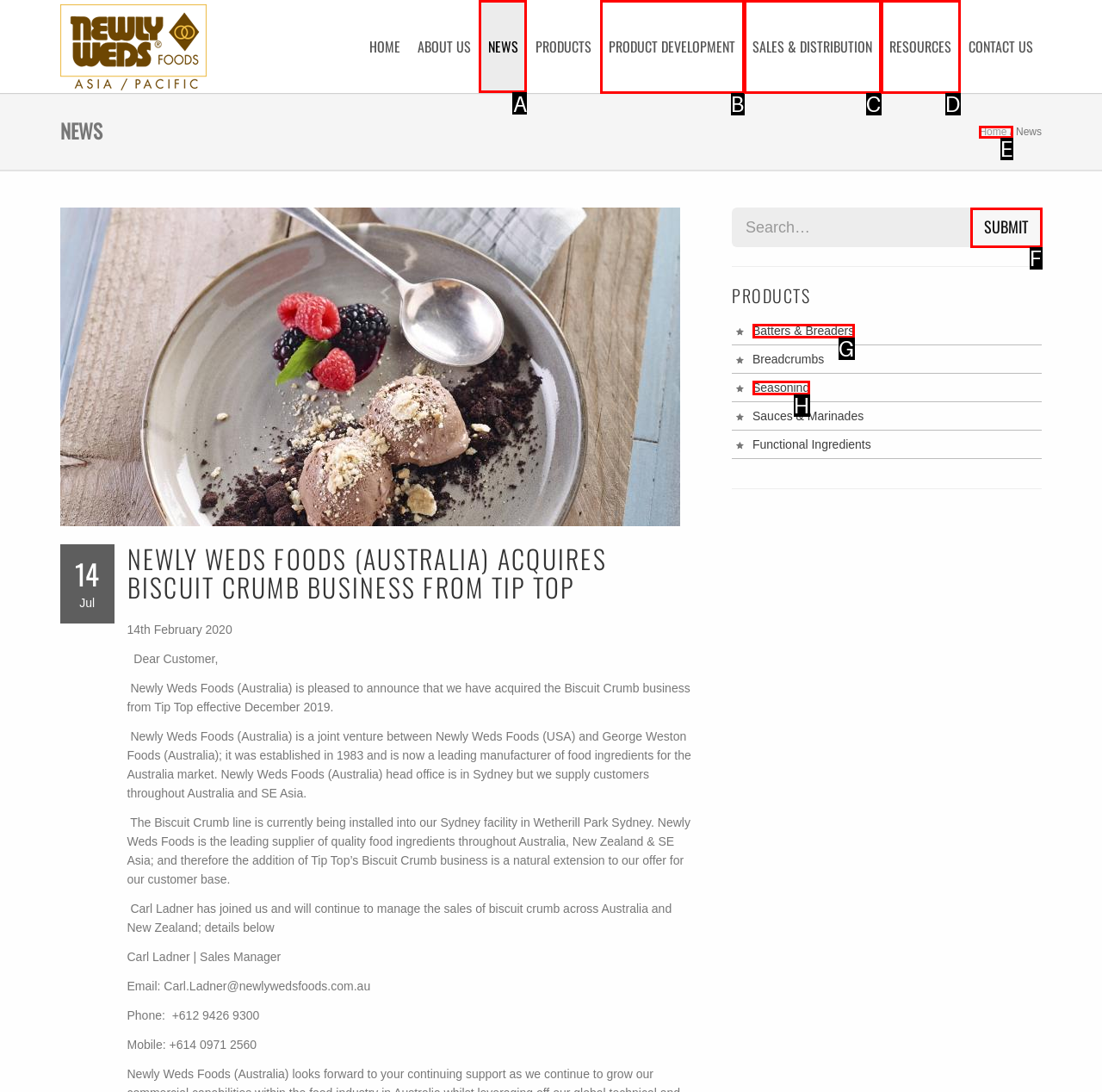To execute the task: View NEWS page, which one of the highlighted HTML elements should be clicked? Answer with the option's letter from the choices provided.

A